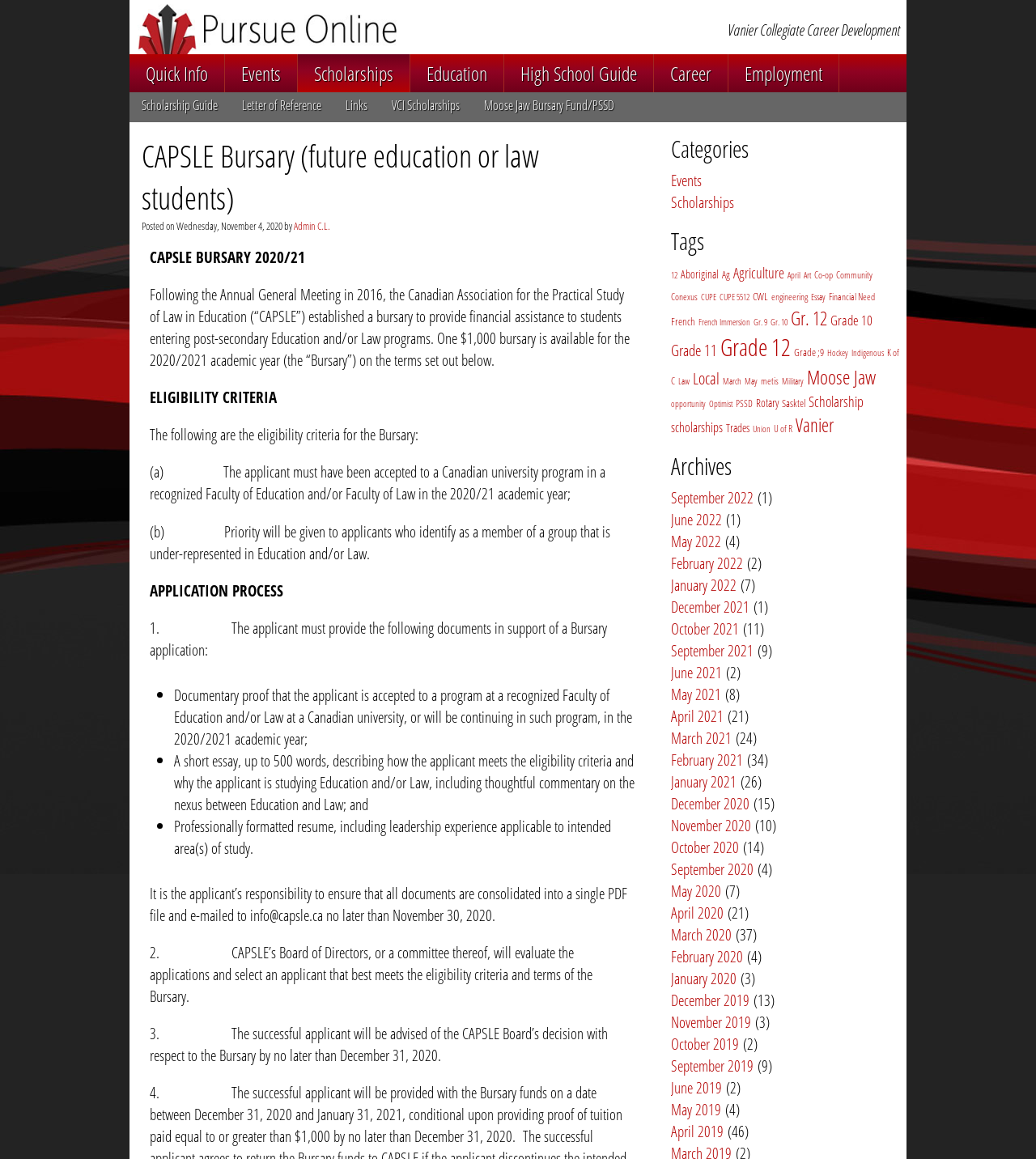What is the purpose of the CAPSLE Bursary?
Using the image as a reference, give a one-word or short phrase answer.

To provide financial assistance